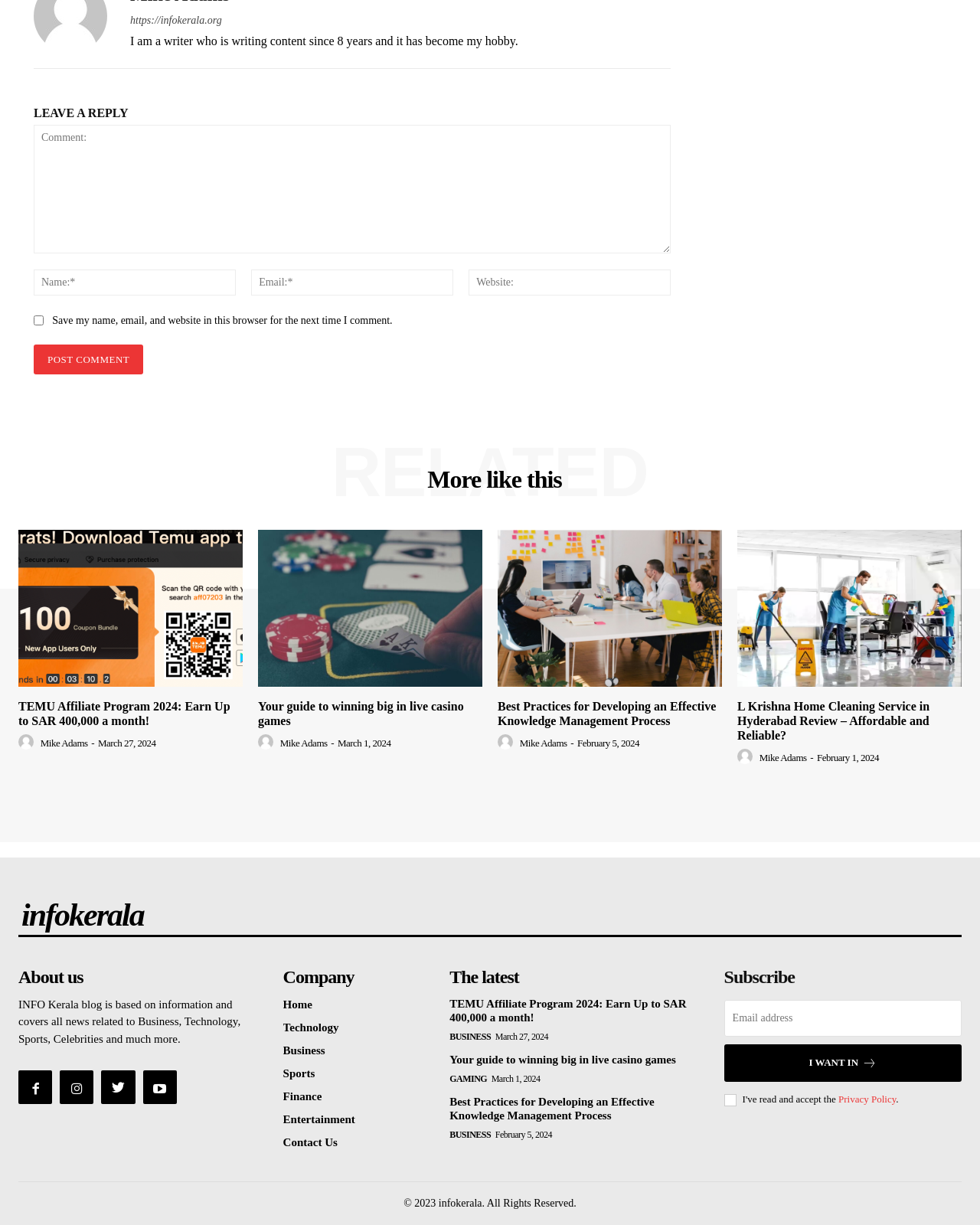Respond to the question with just a single word or phrase: 
What is the author's name?

Mike Adams